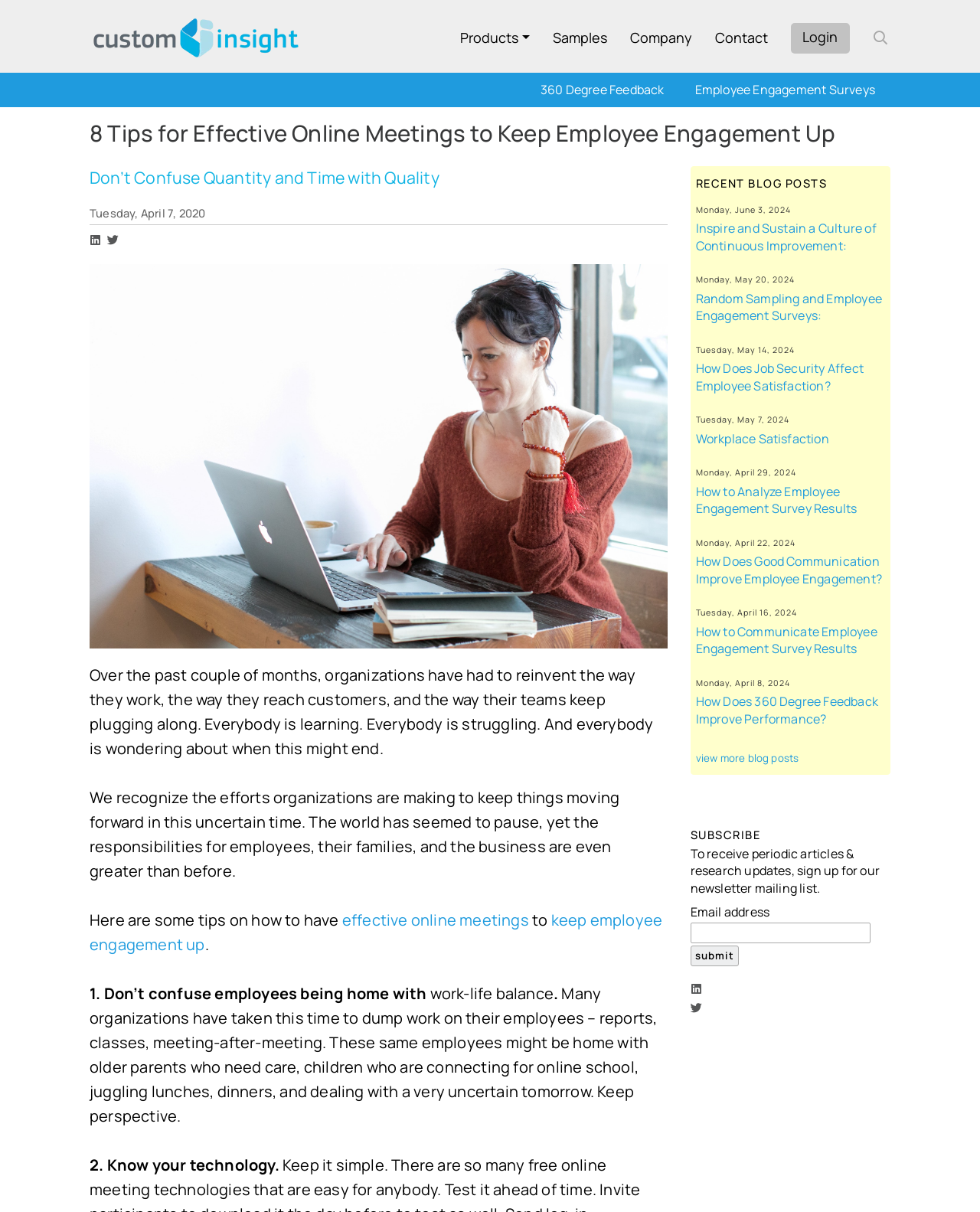Please identify the bounding box coordinates of the element's region that should be clicked to execute the following instruction: "subscribe to the newsletter". The bounding box coordinates must be four float numbers between 0 and 1, i.e., [left, top, right, bottom].

[0.704, 0.683, 0.776, 0.695]